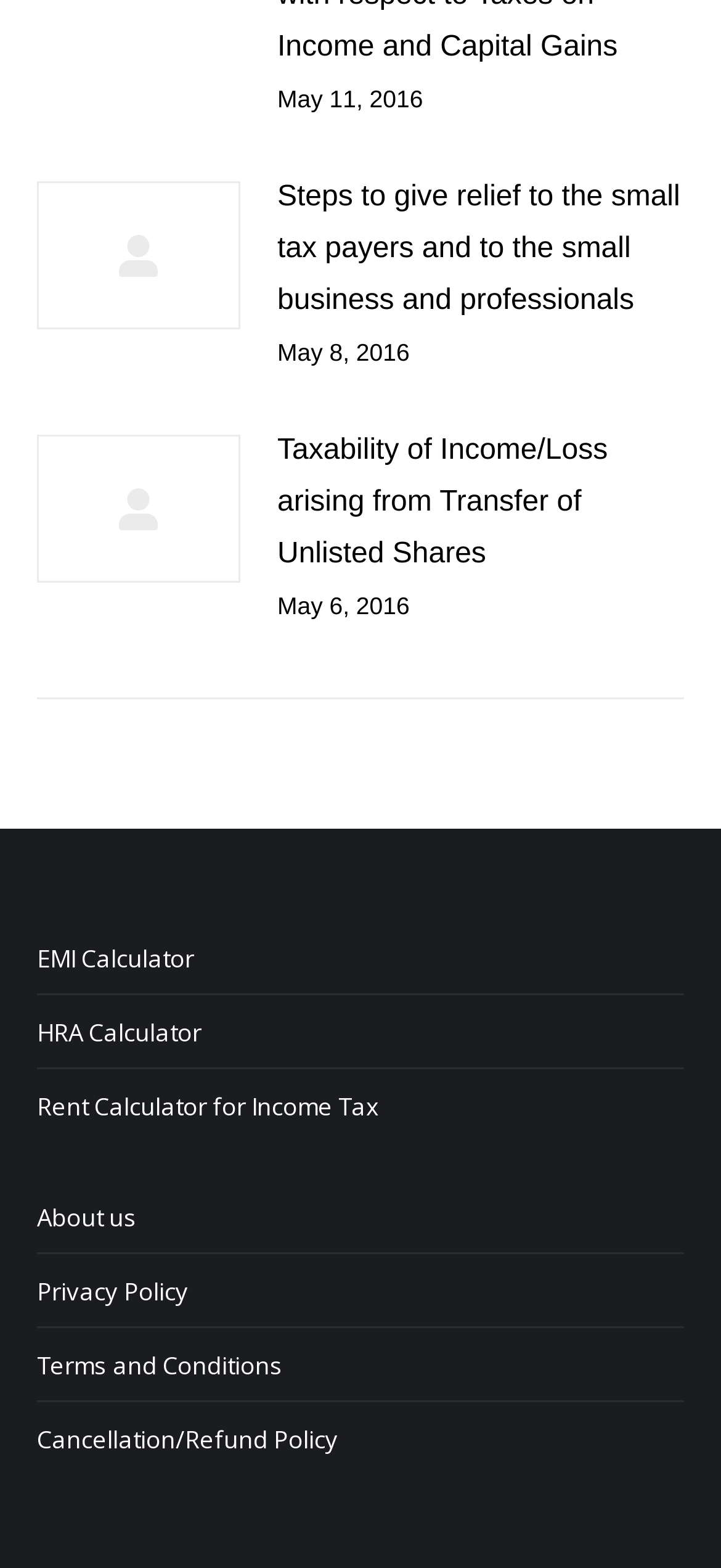Please specify the bounding box coordinates in the format (top-left x, top-left y, bottom-right x, bottom-right y), with values ranging from 0 to 1. Identify the bounding box for the UI component described as follows: Terms and Conditions

[0.051, 0.859, 0.392, 0.882]